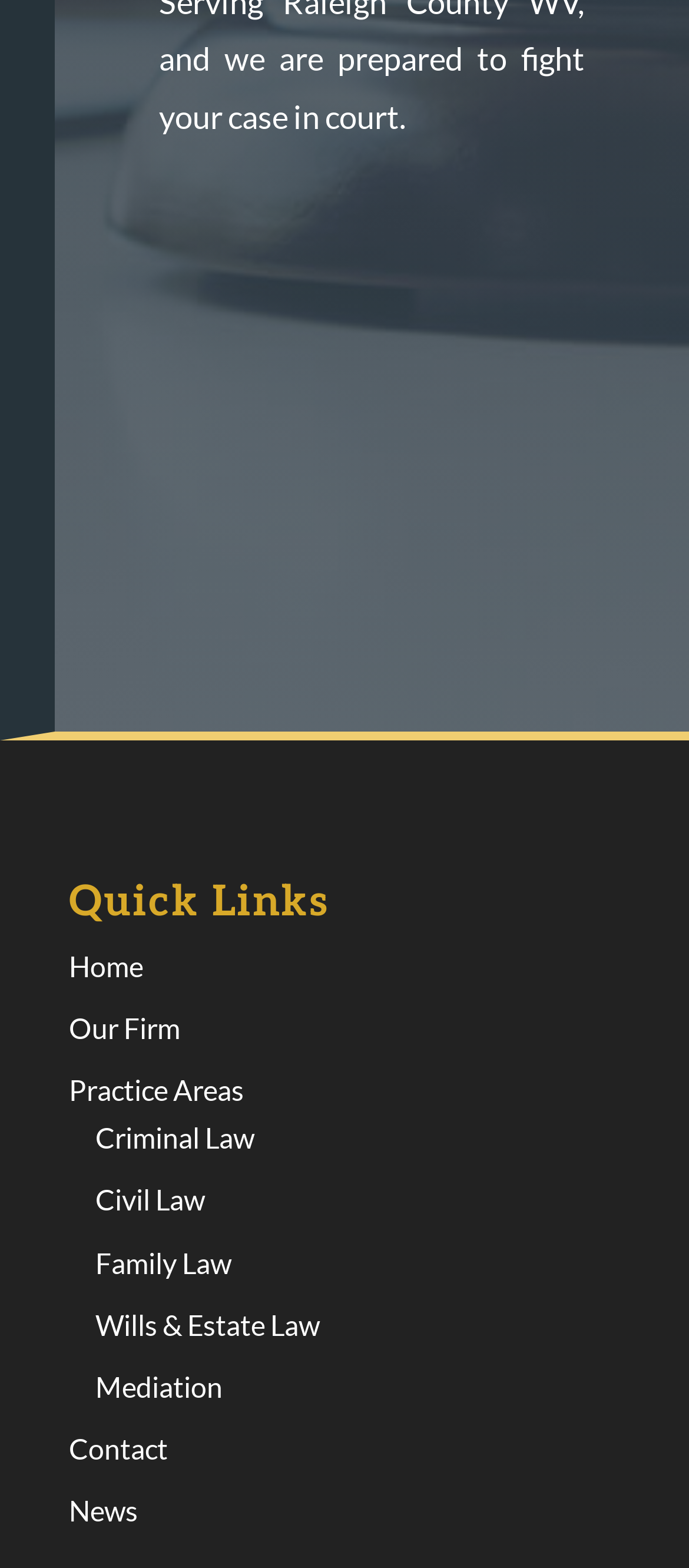Please identify the bounding box coordinates of the element on the webpage that should be clicked to follow this instruction: "View practice areas". The bounding box coordinates should be given as four float numbers between 0 and 1, formatted as [left, top, right, bottom].

[0.1, 0.684, 0.354, 0.705]